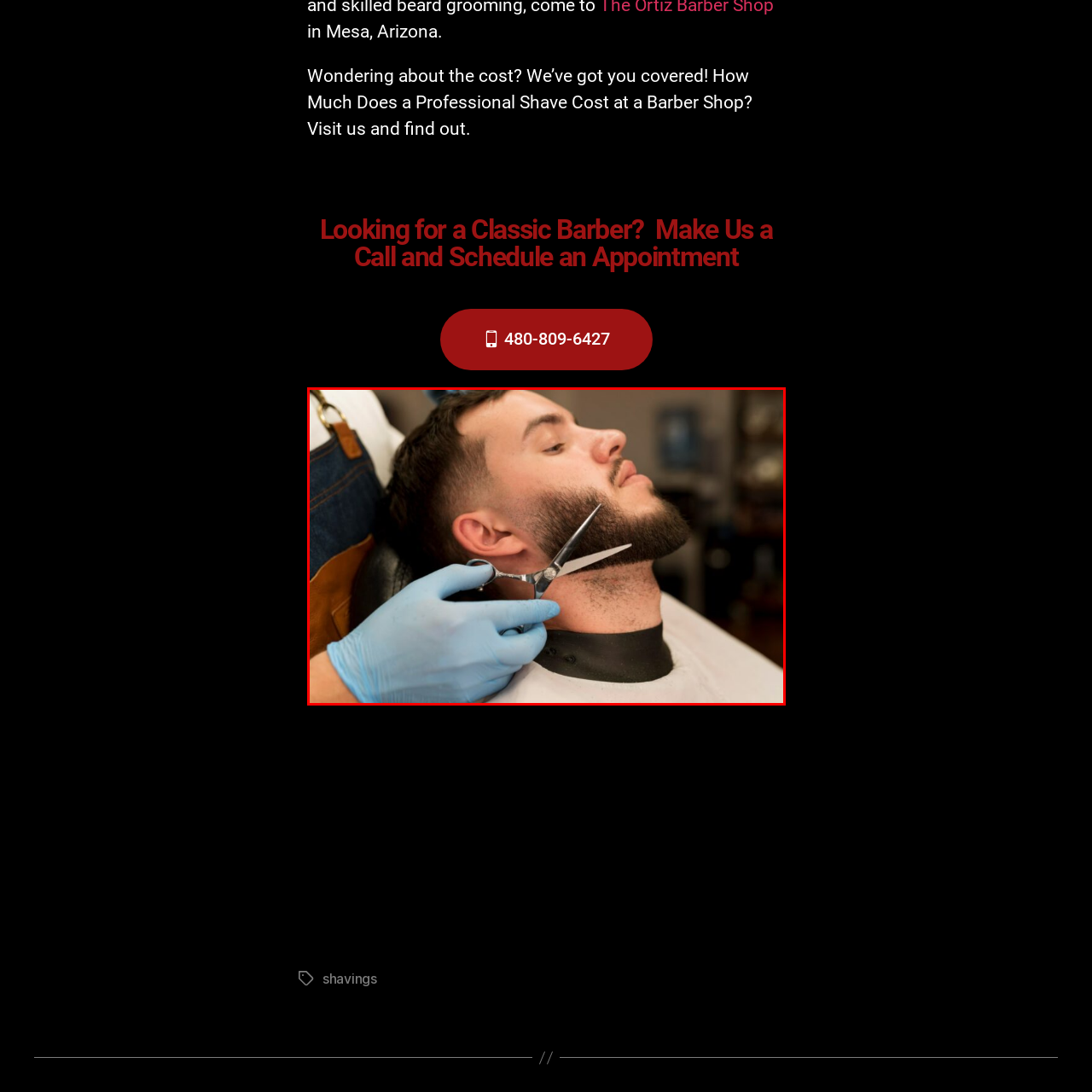Give a detailed description of the image area outlined by the red box.

In this image, a barber is skillfully trimming the beard of a young man seated in a barber chair. The barber, wearing blue gloves, holds a pair of sharp scissors in one hand while gently guiding the beard into place with the other. The client appears relaxed, with his head tilted back slightly, showcasing a well-groomed beard and an attentive expression. The barber's apron is visible, adding a professional touch to the scene, which is set in a modern barber shop. This image perfectly captures the intimate, detail-oriented process of beard styling, emphasizing the artistry involved in barbershop services.